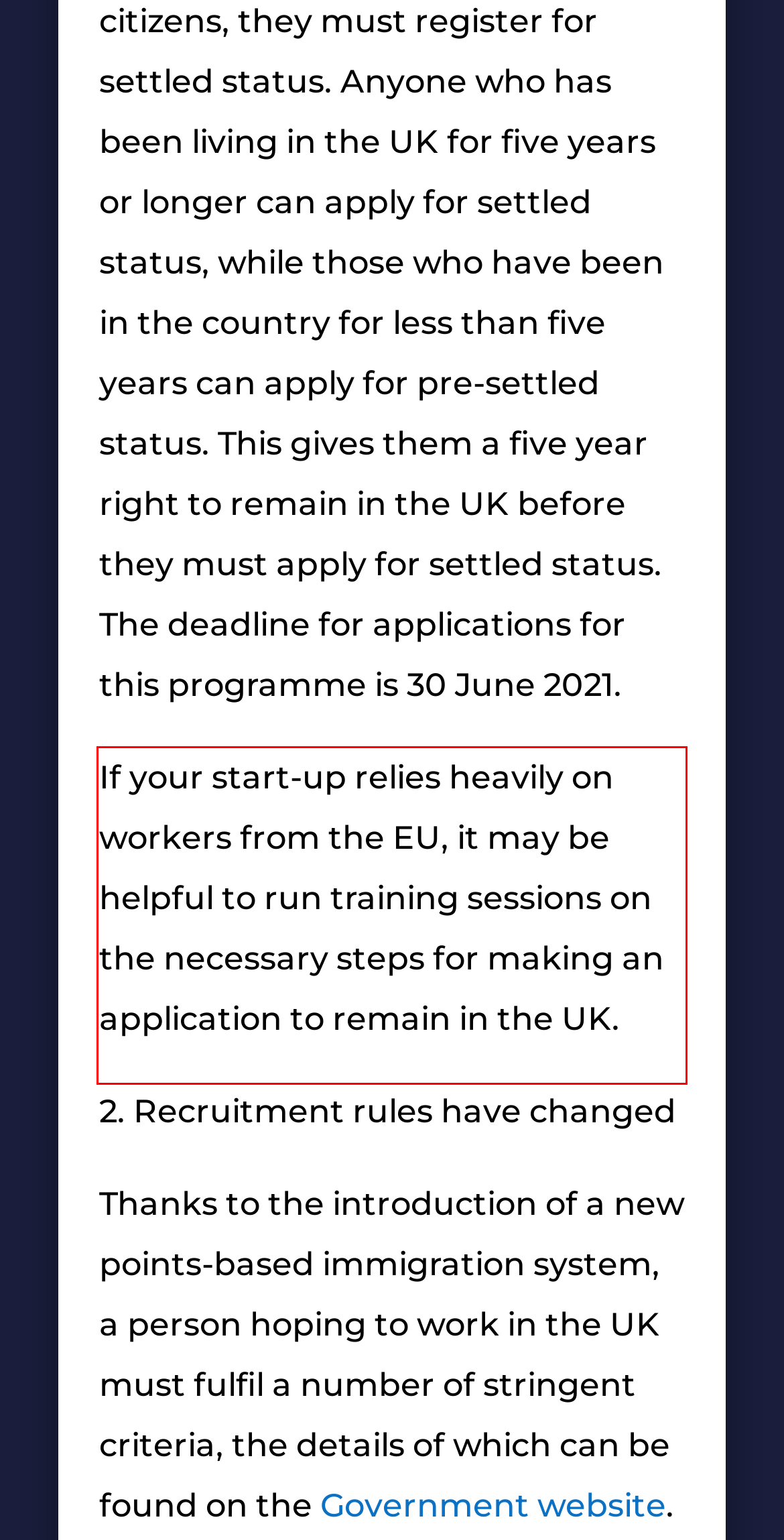Observe the screenshot of the webpage, locate the red bounding box, and extract the text content within it.

If your start-up relies heavily on workers from the EU, it may be helpful to run training sessions on the necessary steps for making an application to remain in the UK.